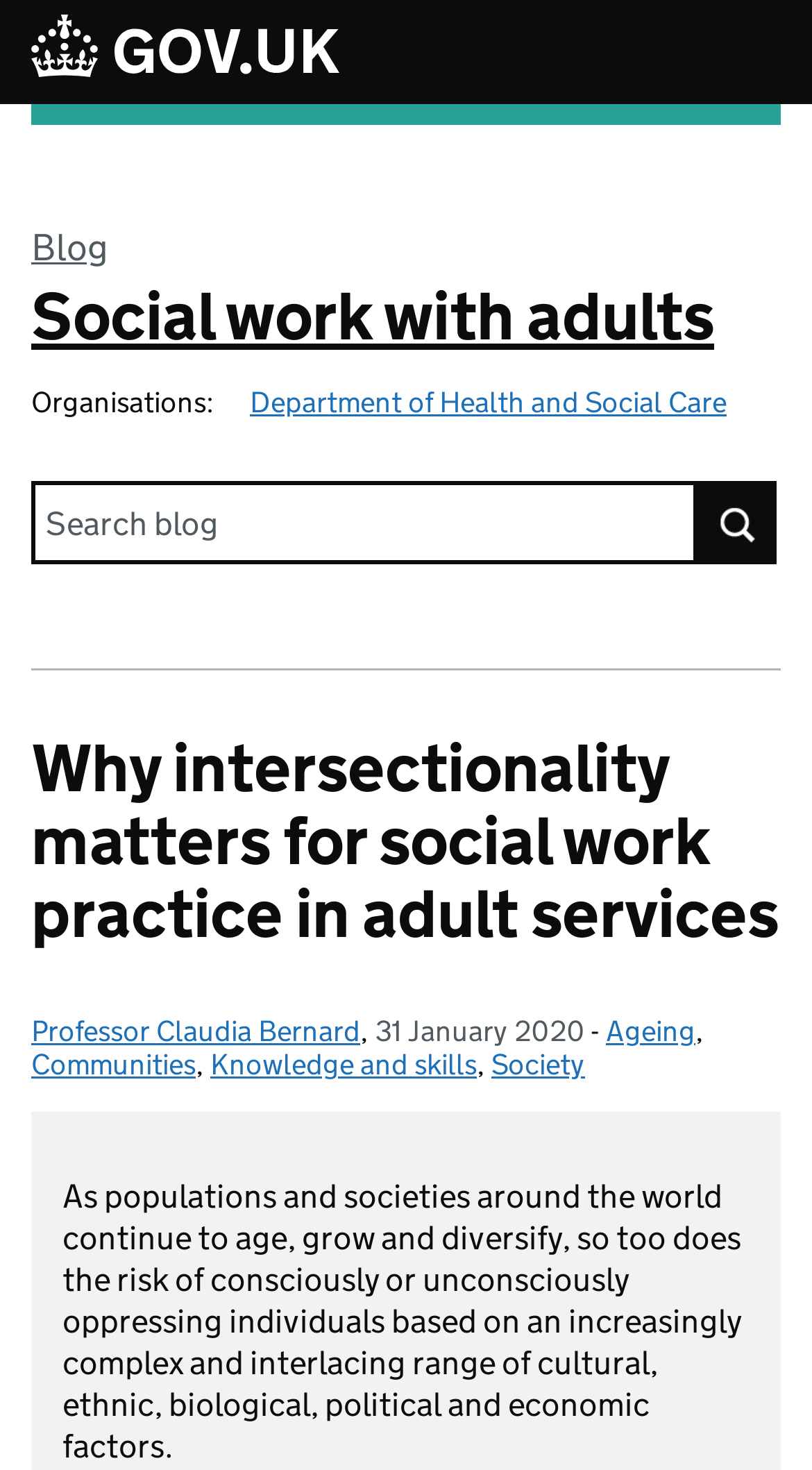Using the given element description, provide the bounding box coordinates (top-left x, top-left y, bottom-right x, bottom-right y) for the corresponding UI element in the screenshot: News Center

None